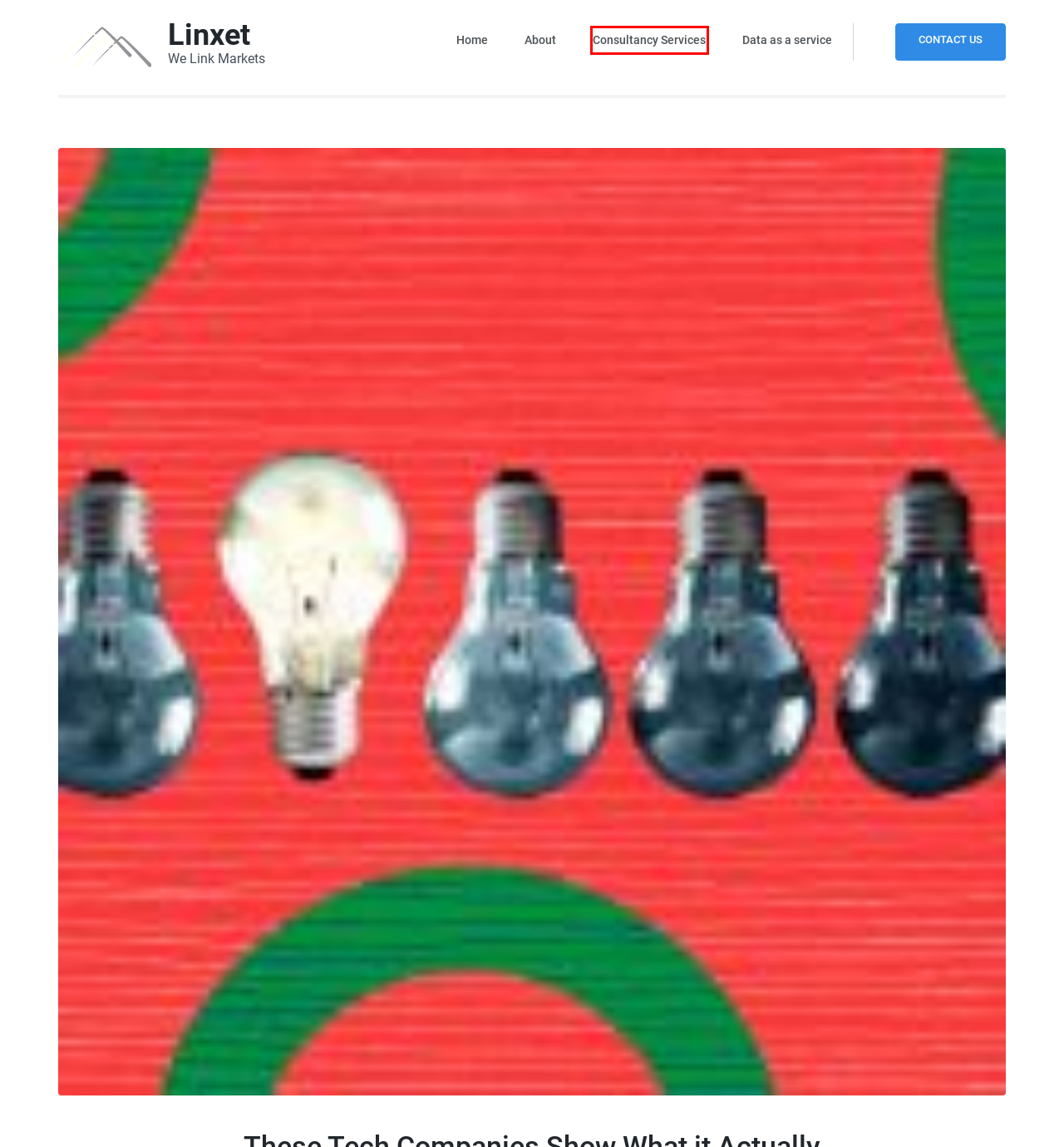You have a screenshot of a webpage with a red bounding box around an element. Identify the webpage description that best fits the new page that appears after clicking the selected element in the red bounding box. Here are the candidates:
A. How to Use Data Visualization to Add Impact to Your Work Reports and Presentations - Linxet
B. About Linxet - Linxet
C. Terms and Conditions - Linxet
D. Contact us - Linxet
E. Using Intelligent Automation will Put You on the Success Path - Linxet
F. Corporate Legal Expertise - Linxet
G. Data as a service - Linxet
H. We Link Markets - Linxet

F